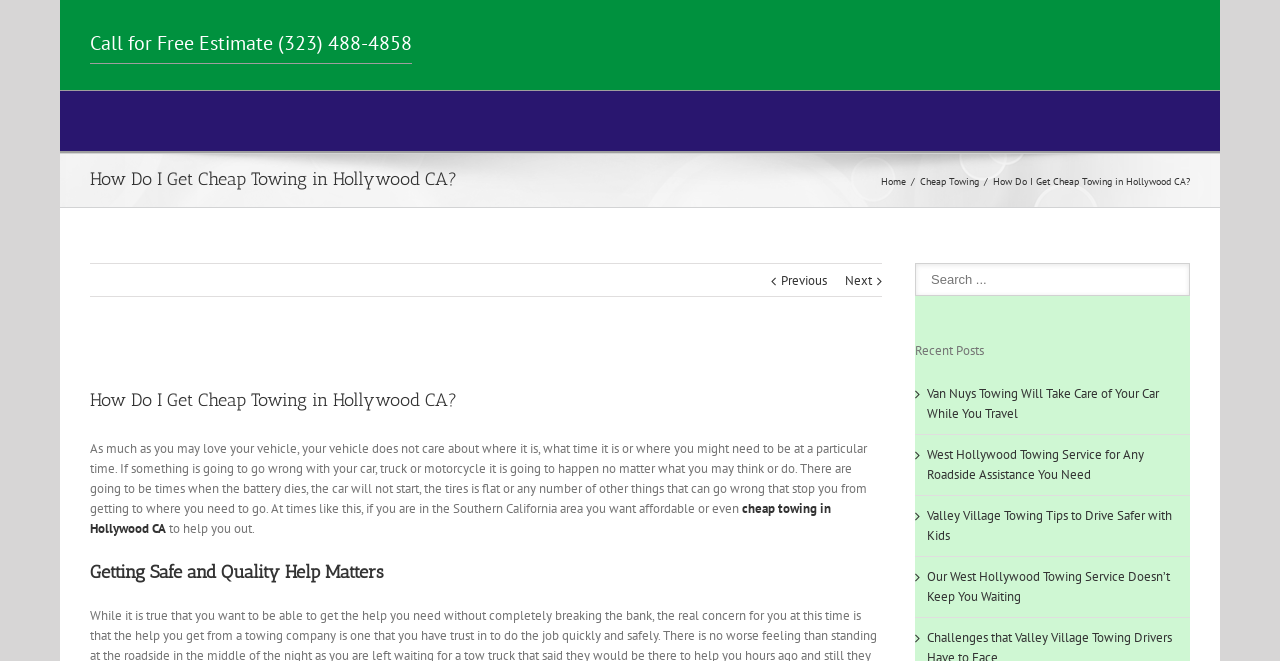Provide the bounding box coordinates for the specified HTML element described in this description: "alt="Los Angeles County Towing"". The coordinates should be four float numbers ranging from 0 to 1, in the format [left, top, right, bottom].

[0.07, 0.168, 0.93, 0.198]